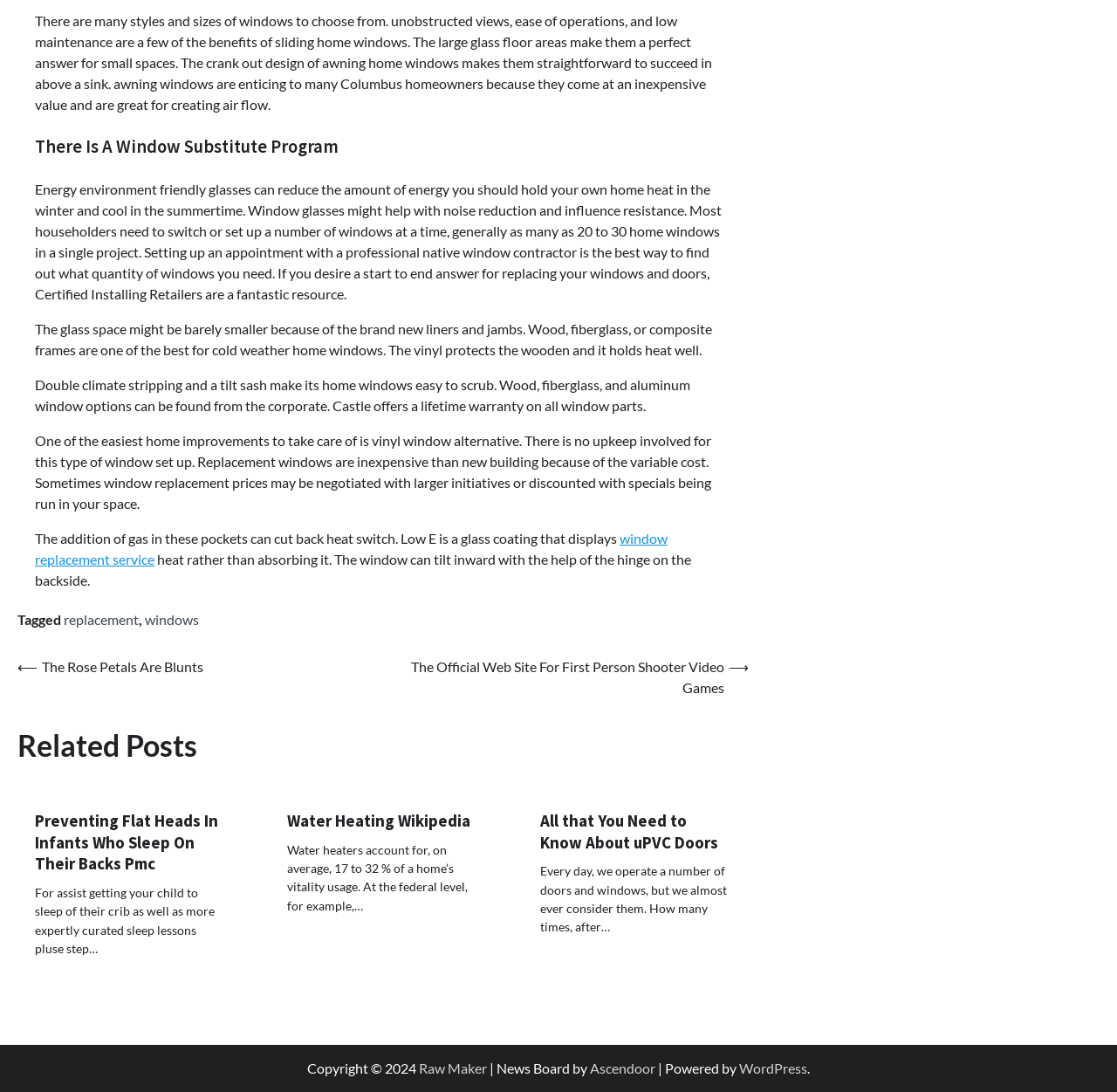Answer the question with a brief word or phrase:
What is the purpose of the 'Related Posts' section?

To provide additional resources